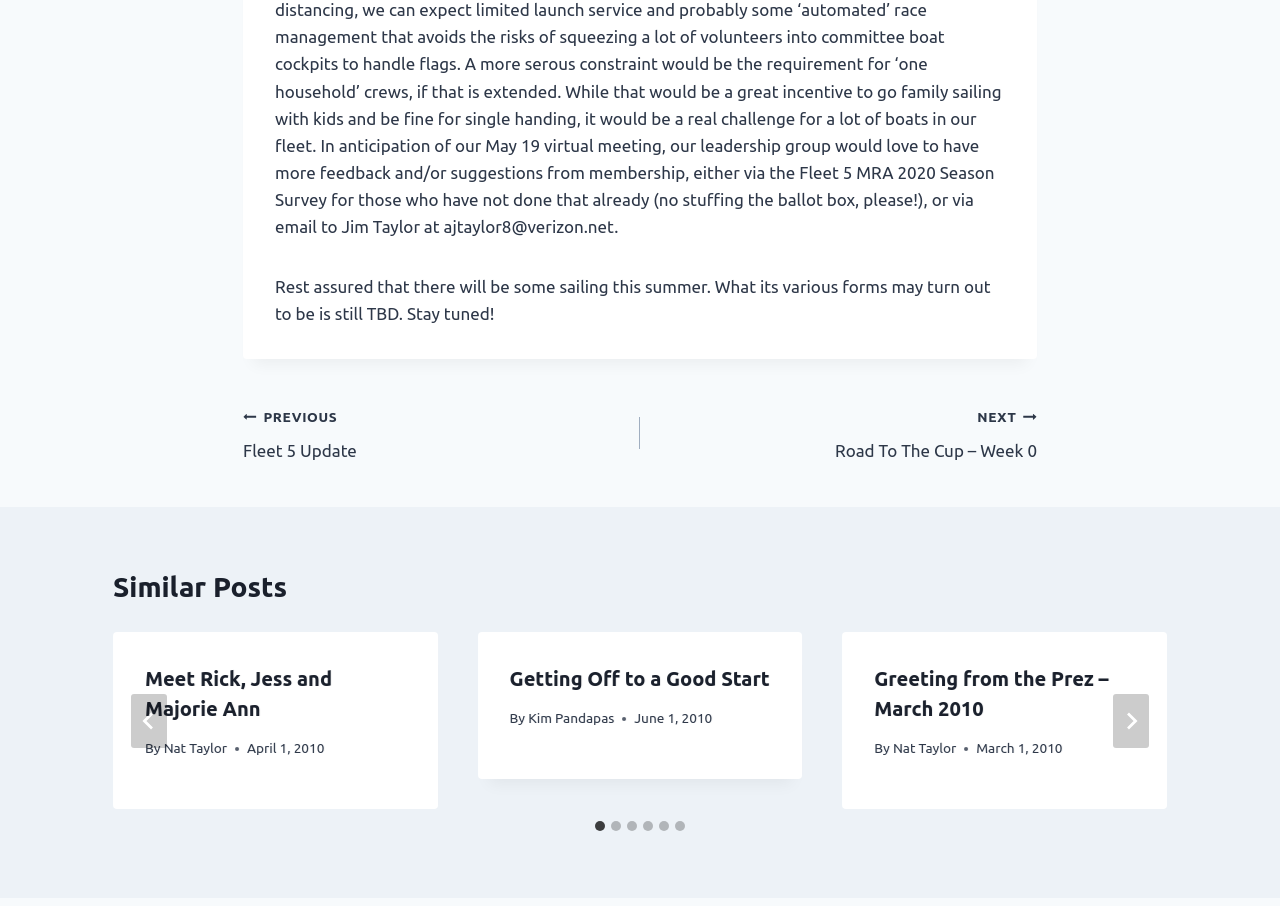Specify the bounding box coordinates for the region that must be clicked to perform the given instruction: "Click the 'NEXT Road To The Cup – Week 0' link".

[0.5, 0.443, 0.81, 0.513]